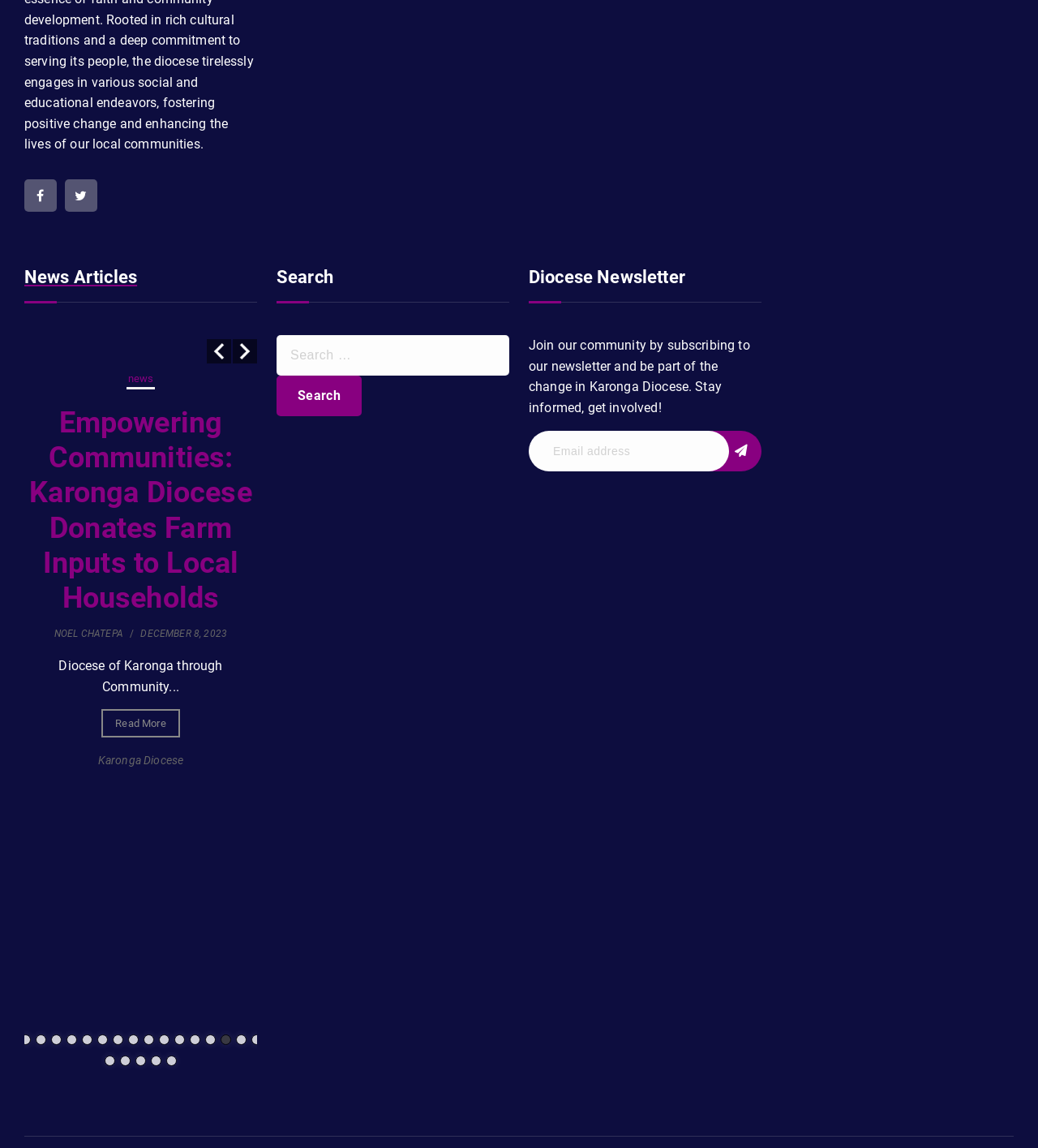Carefully observe the image and respond to the question with a detailed answer:
How many complementary sections are there?

I counted the complementary sections, which are the sections with headings 'News Articles', 'Search', and 'Diocese Newsletter'. There are 3 complementary sections.